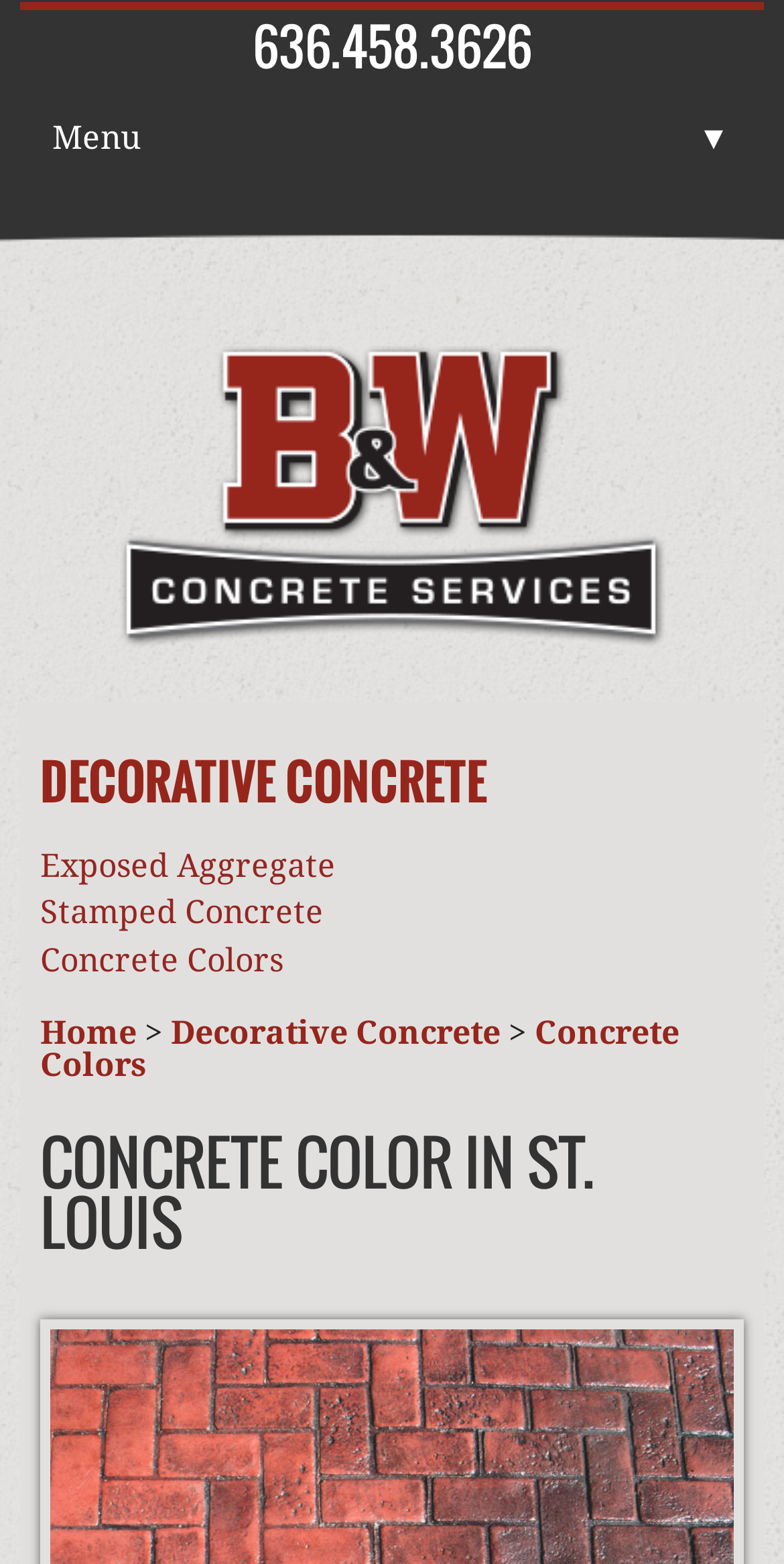Can you find the bounding box coordinates for the element to click on to achieve the instruction: "Go to the About page"?

[0.026, 0.12, 0.974, 0.18]